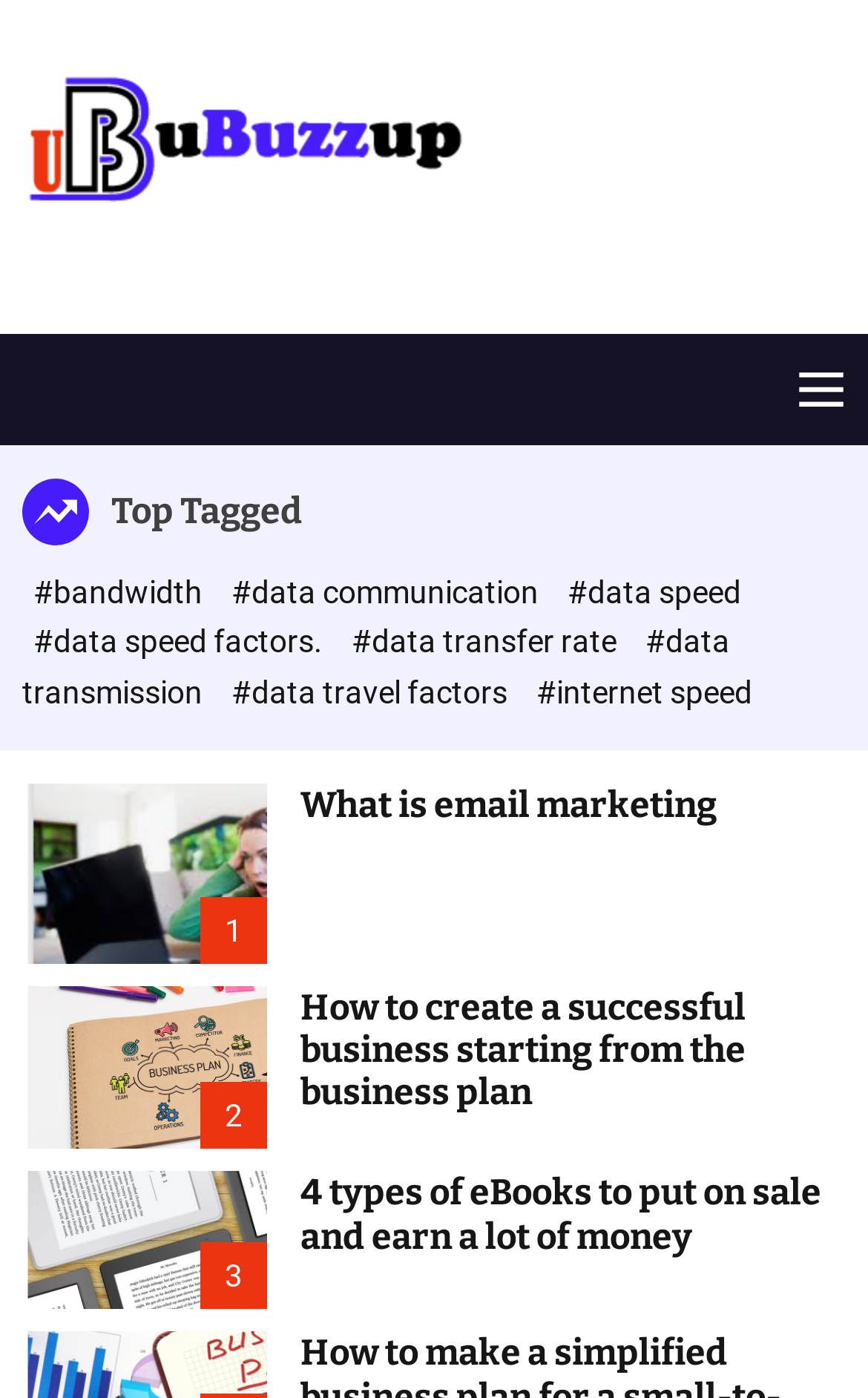Pinpoint the bounding box coordinates of the element to be clicked to execute the instruction: "Click on the link about '4 types of eBooks to put on sale and earn a lot of money'".

[0.346, 0.838, 0.946, 0.899]